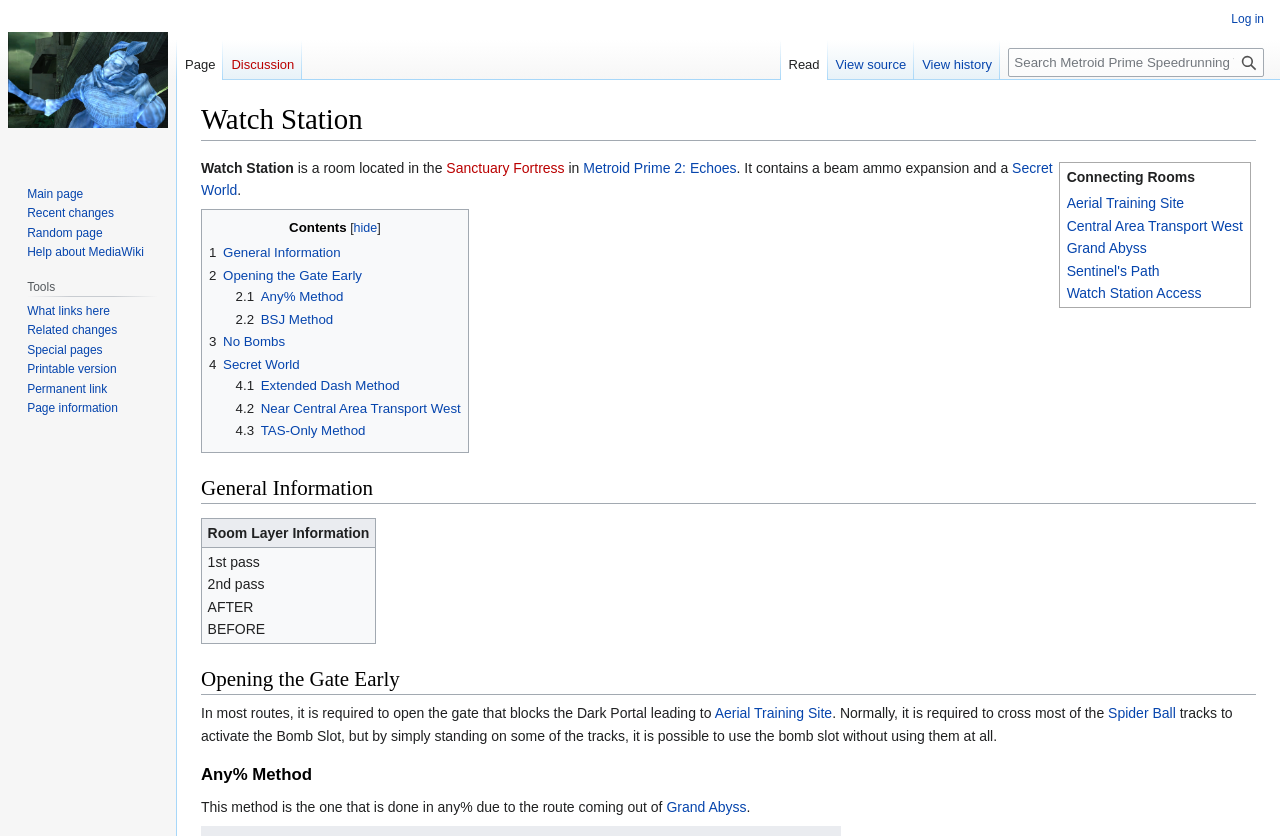Please find the bounding box coordinates of the element that you should click to achieve the following instruction: "Visit the home page". The coordinates should be presented as four float numbers between 0 and 1: [left, top, right, bottom].

None